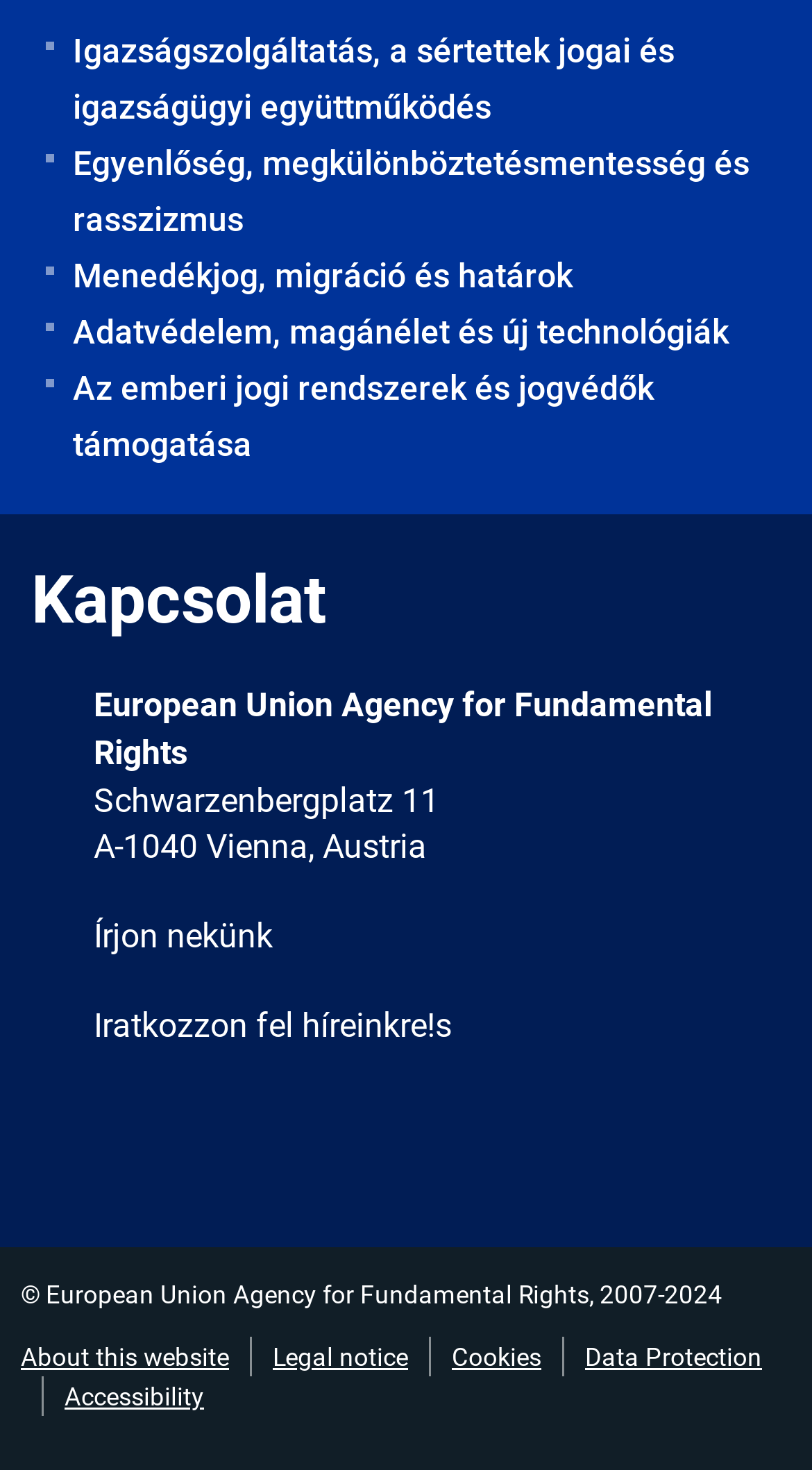Please identify the bounding box coordinates of where to click in order to follow the instruction: "Contact the European Union Agency for Fundamental Rights".

[0.115, 0.622, 0.962, 0.655]